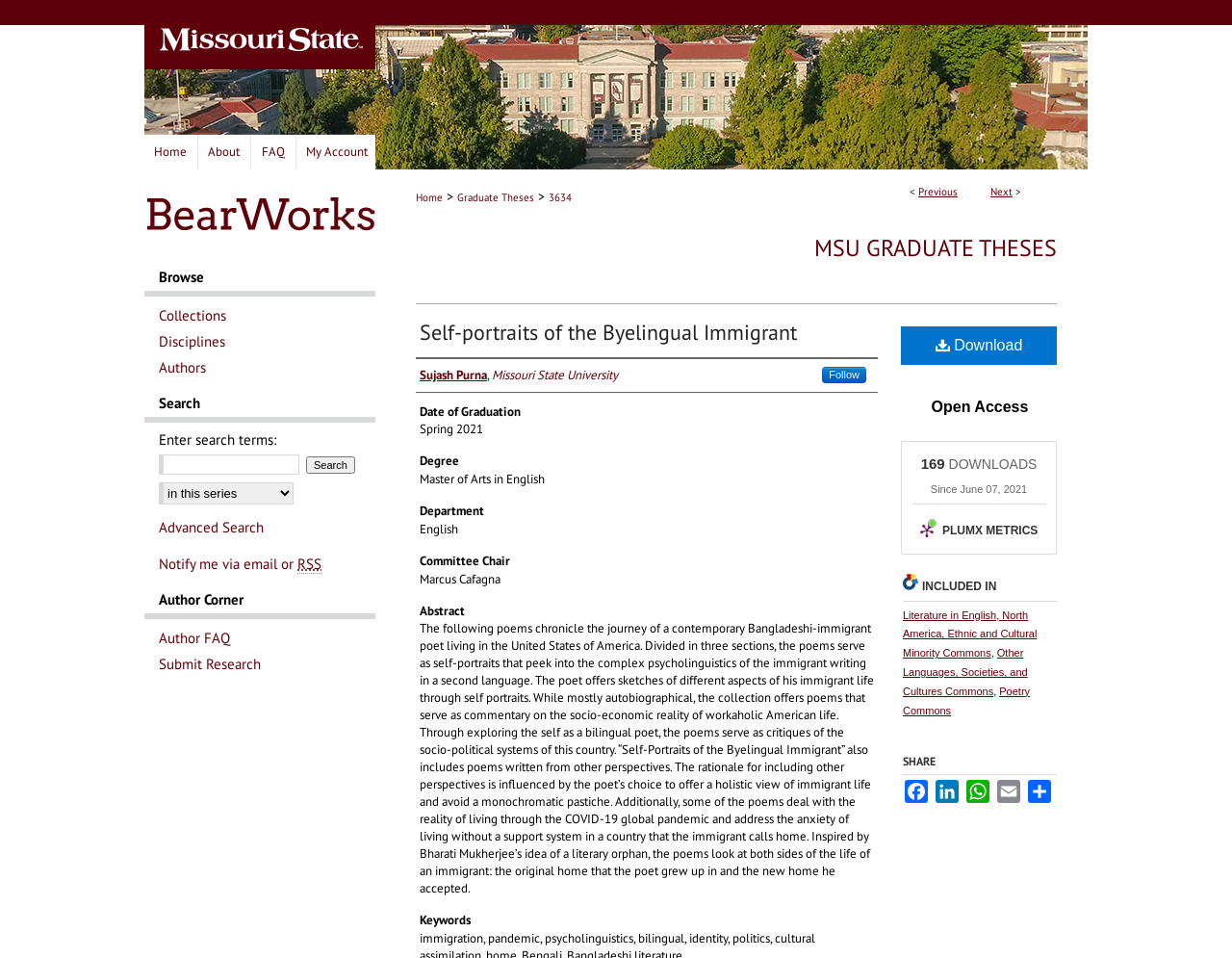Please respond to the question with a concise word or phrase:
What is the date of graduation?

Spring 2021